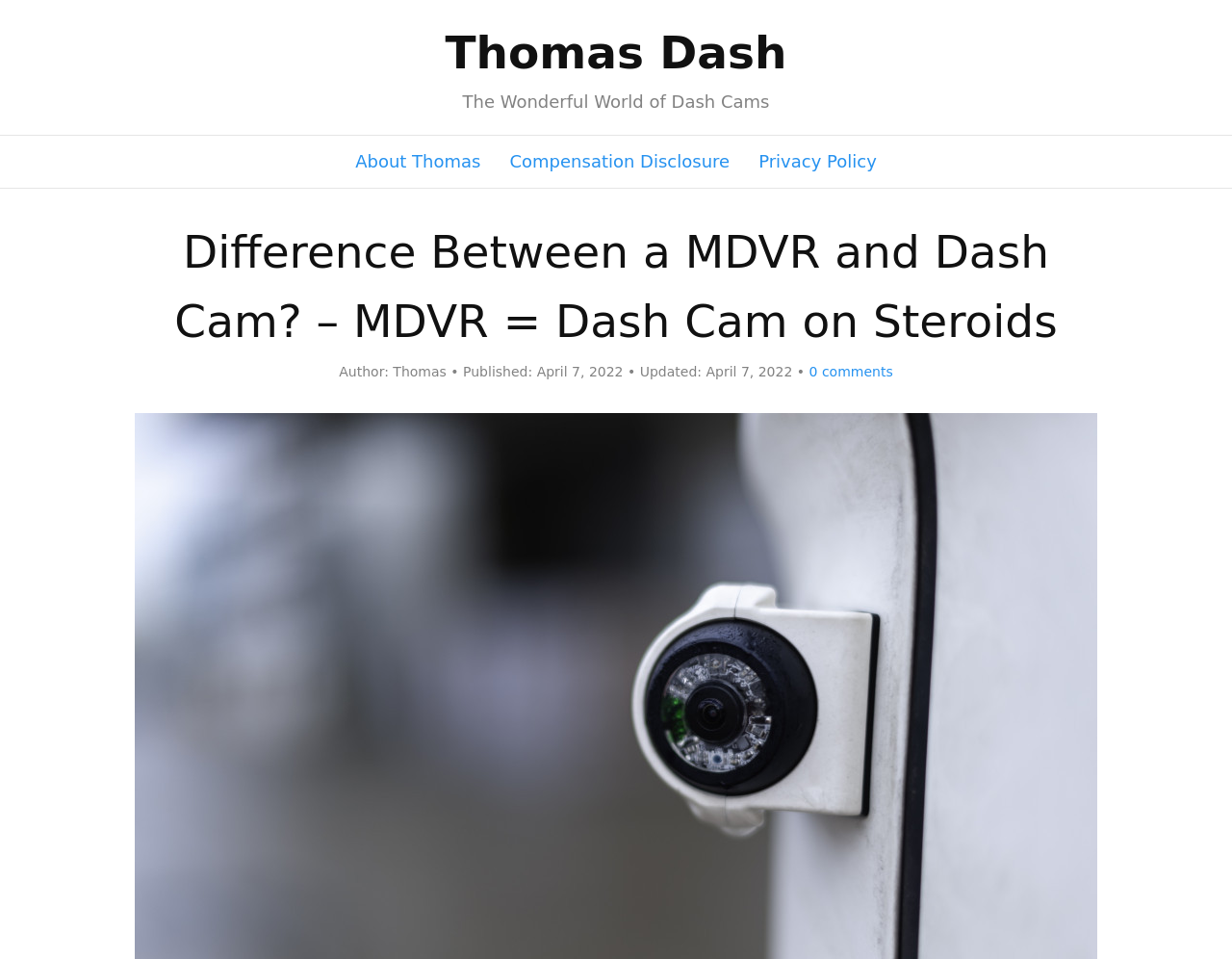Extract the main heading from the webpage content.

Difference Between a MDVR and Dash Cam? – MDVR = Dash Cam on Steroids